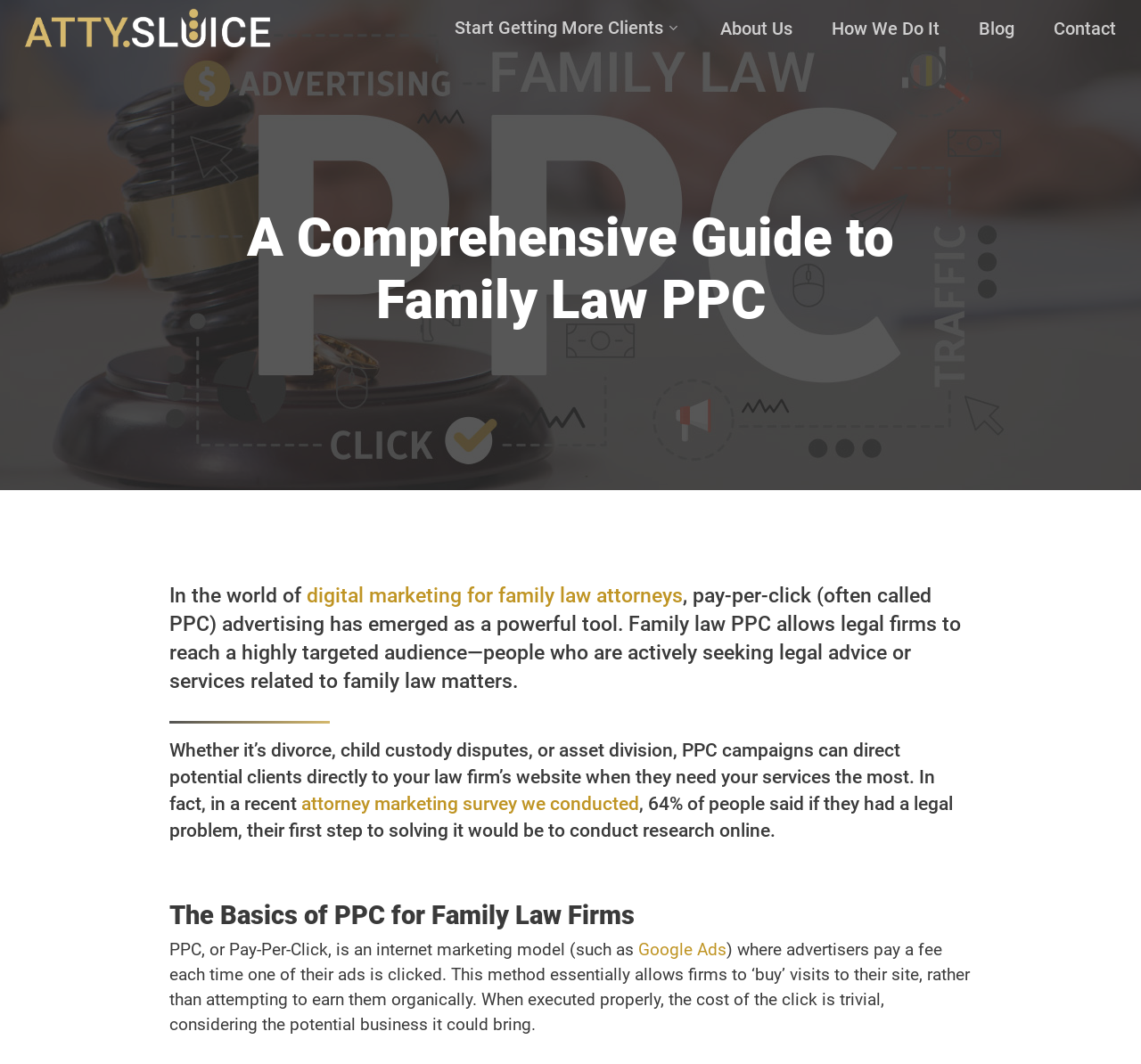For the element described, predict the bounding box coordinates as (top-left x, top-left y, bottom-right x, bottom-right y). All values should be between 0 and 1. Element description: attorney marketing survey we conducted

[0.264, 0.746, 0.56, 0.766]